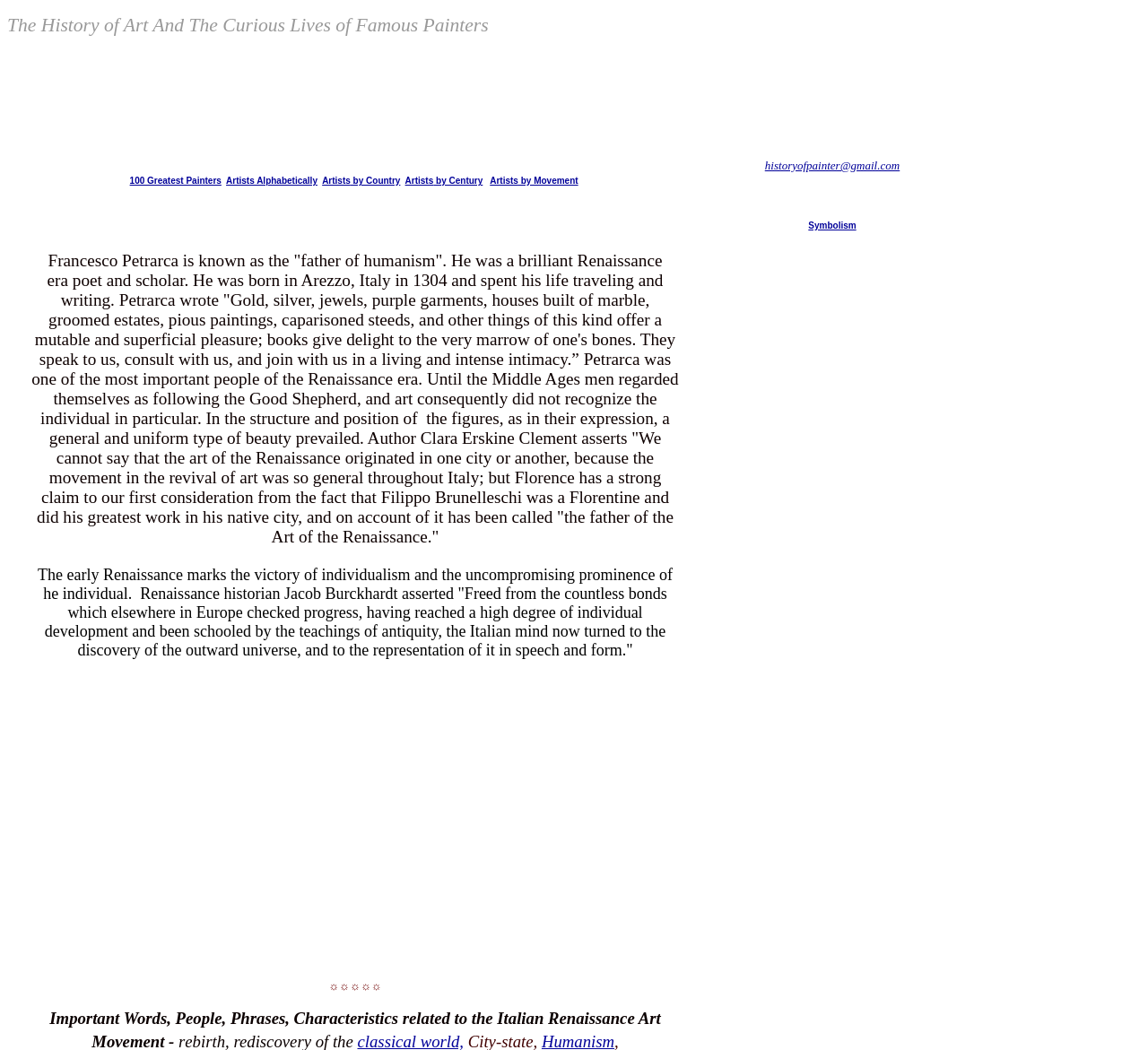Using floating point numbers between 0 and 1, provide the bounding box coordinates in the format (top-left x, top-left y, bottom-right x, bottom-right y). Locate the UI element described here: Artists Alphabetically

[0.197, 0.167, 0.277, 0.177]